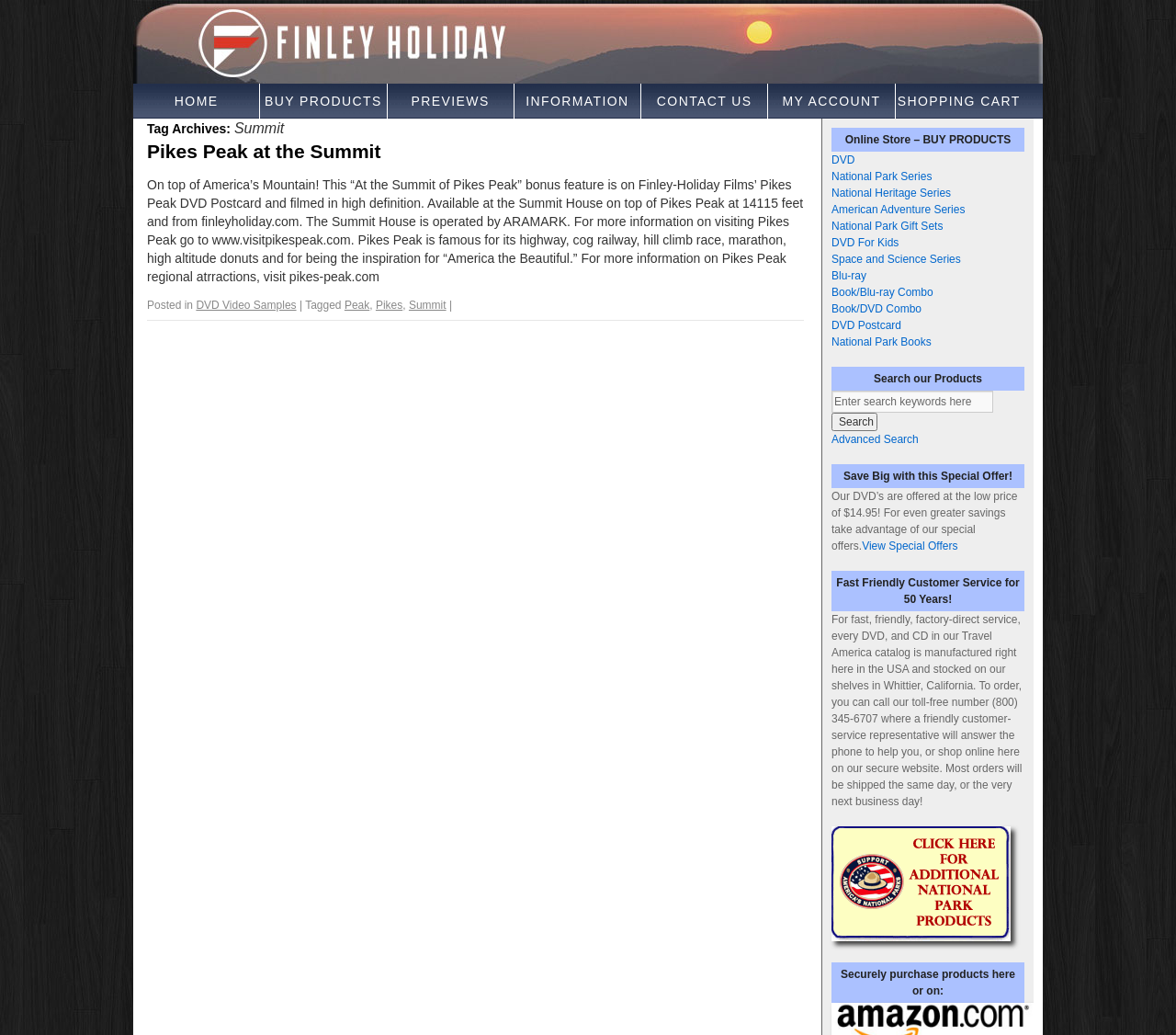Offer an extensive depiction of the webpage and its key elements.

The webpage is about Finley Holiday Films, specifically showcasing their products and services related to Pikes Peak. At the top, there is a navigation menu with links to HOME, BUY PRODUCTS, PREVIEWS, INFORMATION, CONTACT US, MY ACCOUNT, and SHOPPING CART.

Below the navigation menu, there is a main section with a heading "Tag Archives: Summit" followed by a subheading "Pikes Peak at the Summit". This section contains a link to "Pikes Peak at the Summit" and a paragraph of text describing the "At the Summit of Pikes Peak" bonus feature, which is available on Finley-Holiday Films' Pikes Peak DVD Postcard.

To the right of this section, there is an online store section with a heading "Online Store – BUY PRODUCTS". This section is organized into a table with multiple rows, each containing a category of products such as DVD, National Park Series, National Heritage Series, and more. Each category has a link to its respective page.

Below the online store section, there is a search function with a heading "Search our Products" where users can enter search keywords. There is also a button to search and a link to "Advanced Search".

Further down, there is a section promoting a special offer with a heading "Save Big with this Special Offer!" and a paragraph of text describing the offer. There is also a link to "View Special Offers".

Next, there is a section highlighting the company's customer service with a heading "Fast Friendly Customer Service for 50 Years!" and a paragraph of text describing their customer service.

Finally, at the bottom, there is a section with a heading "Securely purchase products here or on:" and a link to "Eparks Online Store" with an accompanying image.